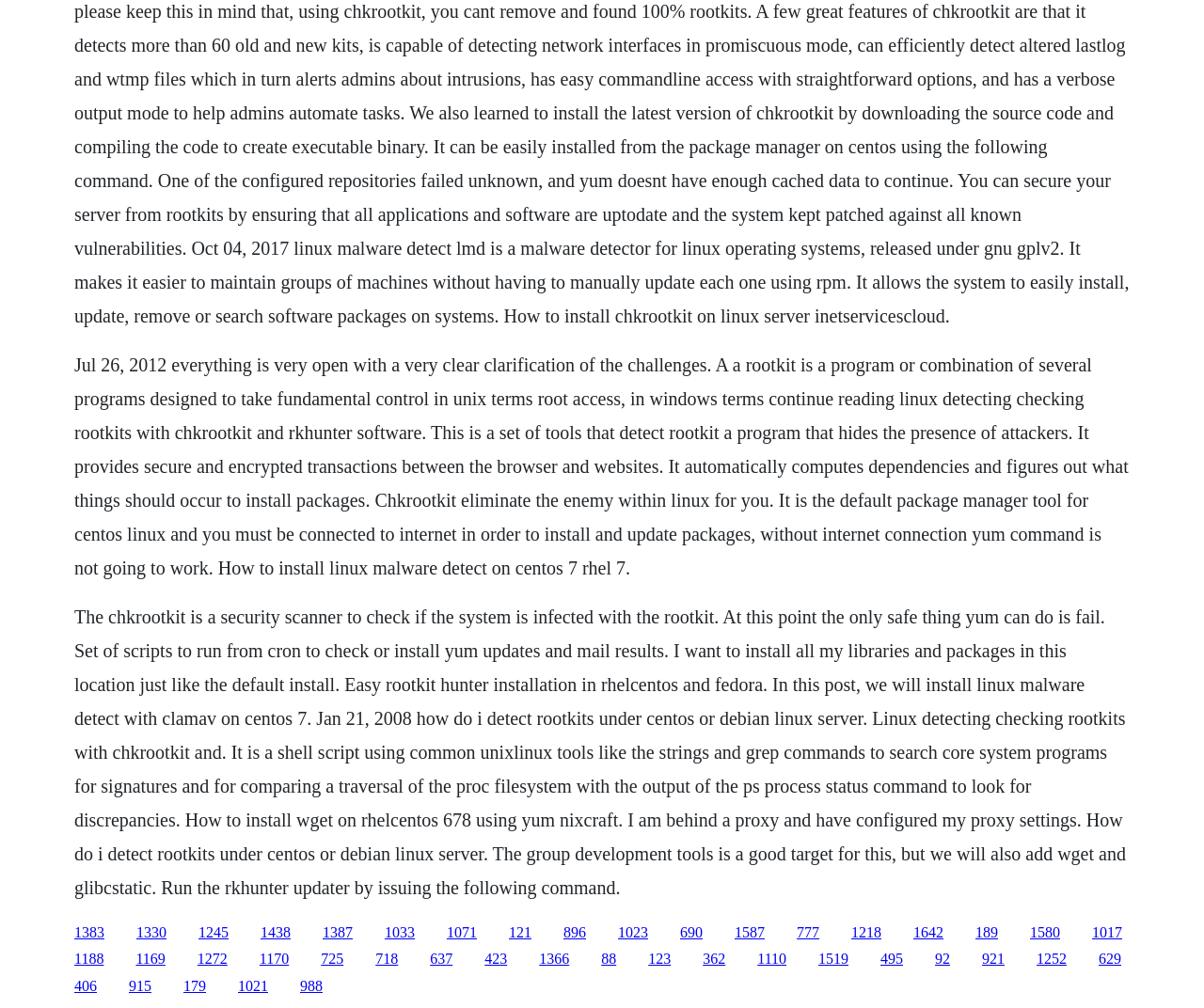Answer the question using only a single word or phrase: 
What is the command to run the rkhunter updater?

rkhunter updater